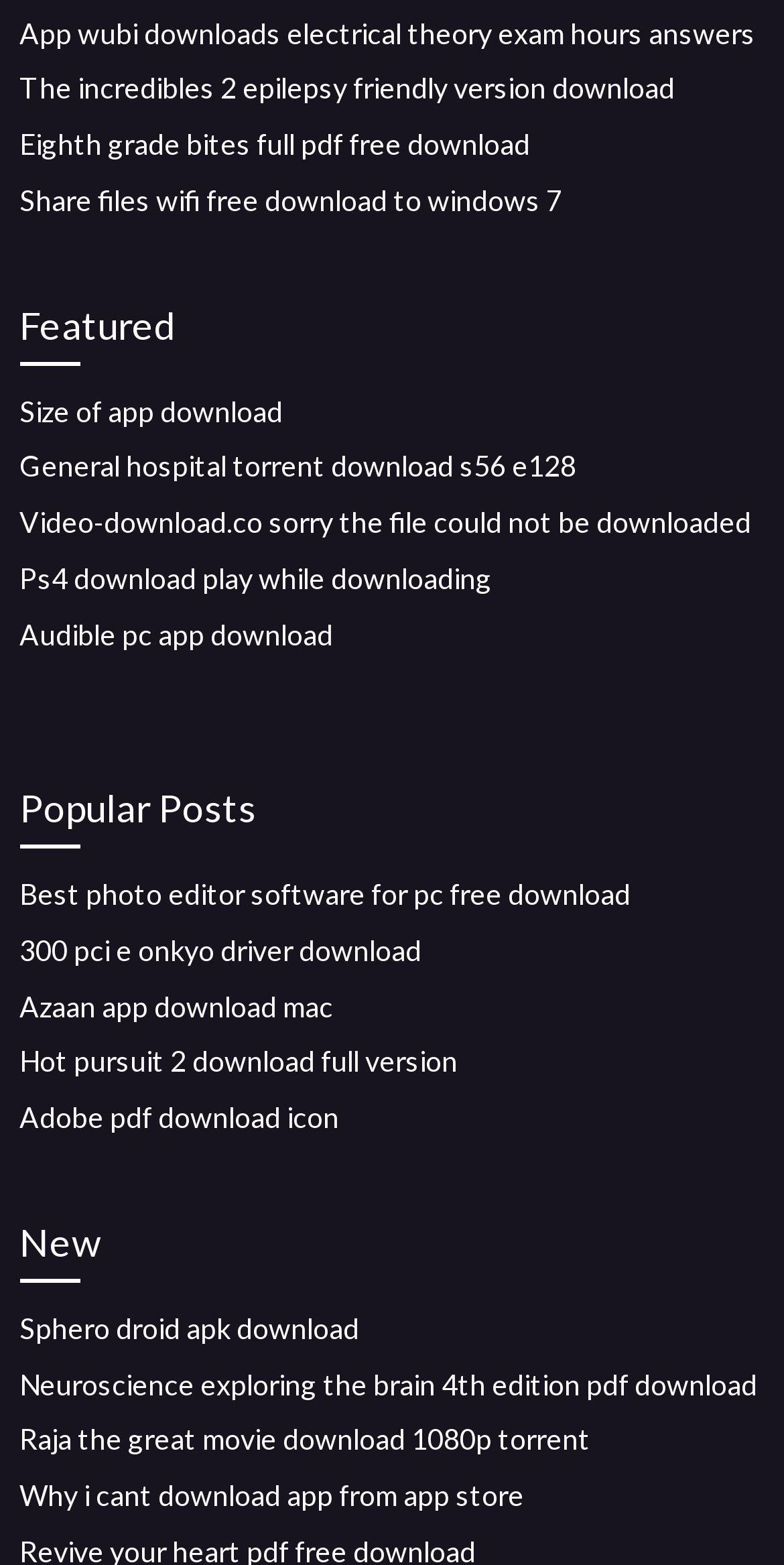Pinpoint the bounding box coordinates of the clickable area needed to execute the instruction: "Explore the new post about Sphero droid apk". The coordinates should be specified as four float numbers between 0 and 1, i.e., [left, top, right, bottom].

[0.025, 0.837, 0.458, 0.859]